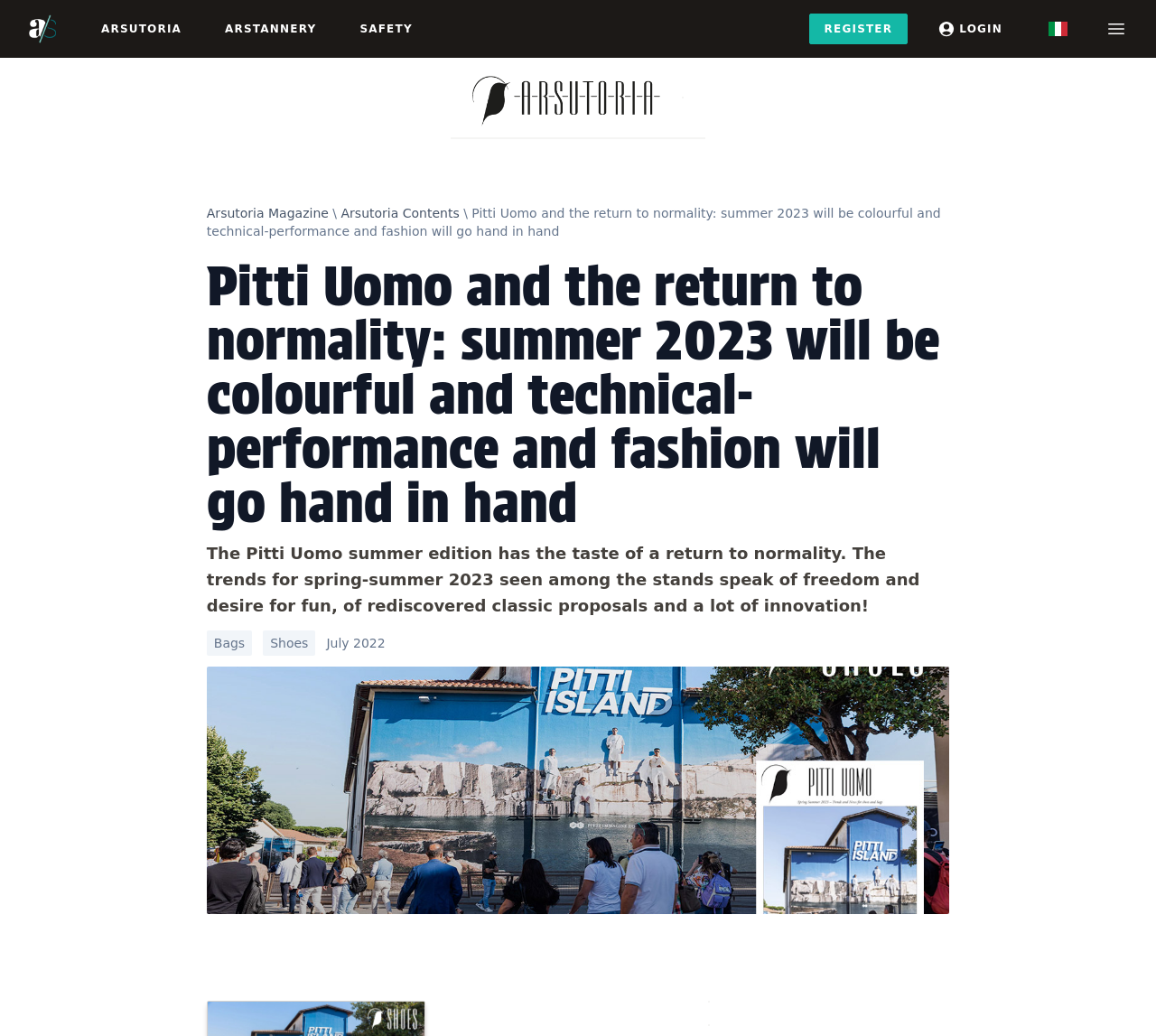Give a comprehensive overview of the webpage, including key elements.

The webpage is about Pitti Uomo, a fashion event, and its 2022 summer edition. At the top left, there is a link to "Arsutoria Studio" accompanied by a small image. Next to it, there are three more links: "ARSUTORIA", "ARSTANNERY", and "SAFETY". On the top right, there are links to "REGISTER" and "LOGIN", with a small image beside the "LOGIN" link. 

Further to the right, there is a link to "Italian" with a small image beside it, and another small image at the top right corner. Below these links, there is a large image of "Arsutoria Magazine" with a link to it and a heading that reads "Pitti Uomo and the return to normality: summer 2023 will be colourful and technical-performance and fashion will go hand in hand". 

Below the image, there is a block of text that summarizes the trends seen at Pitti Uomo, mentioning freedom, fun, classic proposals, and innovation. Underneath, there are three short texts: "Bags", "Shoes", and "July 2022". At the bottom, there is a large image related to Pitti Uomo and the return to normality.